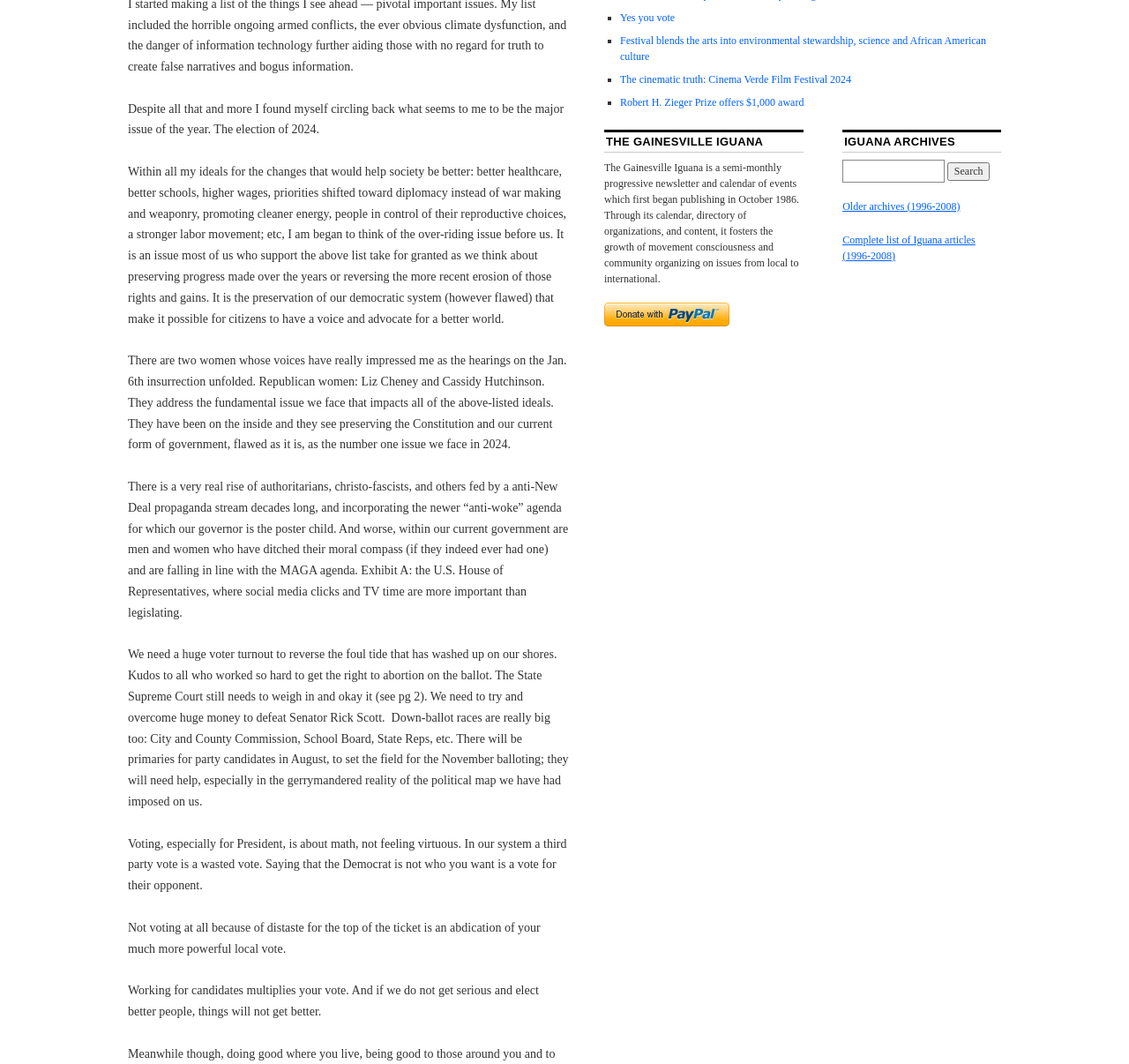Given the following UI element description: "Yes you vote", find the bounding box coordinates in the webpage screenshot.

[0.549, 0.01, 0.598, 0.022]